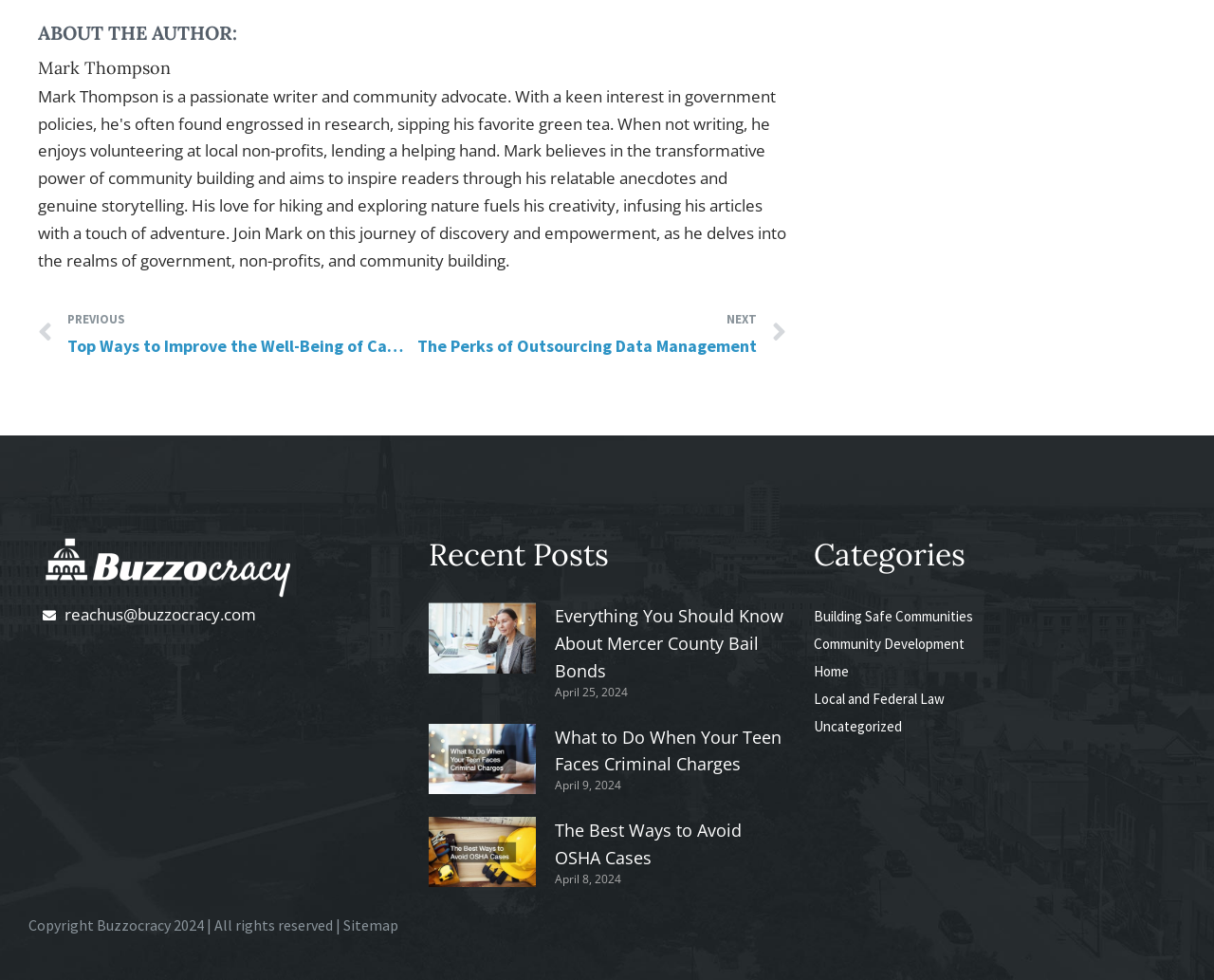Find the bounding box coordinates of the clickable region needed to perform the following instruction: "contact the author". The coordinates should be provided as four float numbers between 0 and 1, i.e., [left, top, right, bottom].

[0.053, 0.616, 0.211, 0.638]